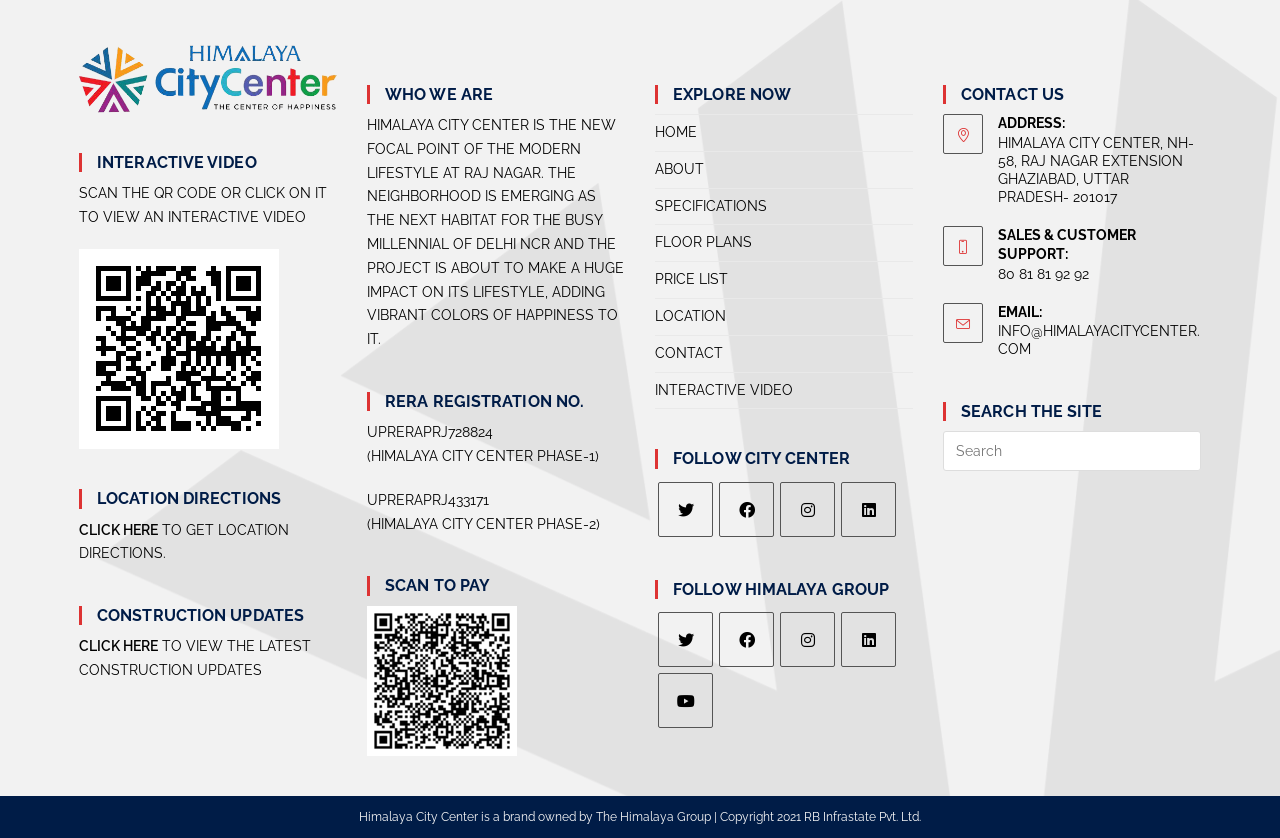Pinpoint the bounding box coordinates of the clickable element to carry out the following instruction: "Get location directions."

[0.062, 0.622, 0.123, 0.642]